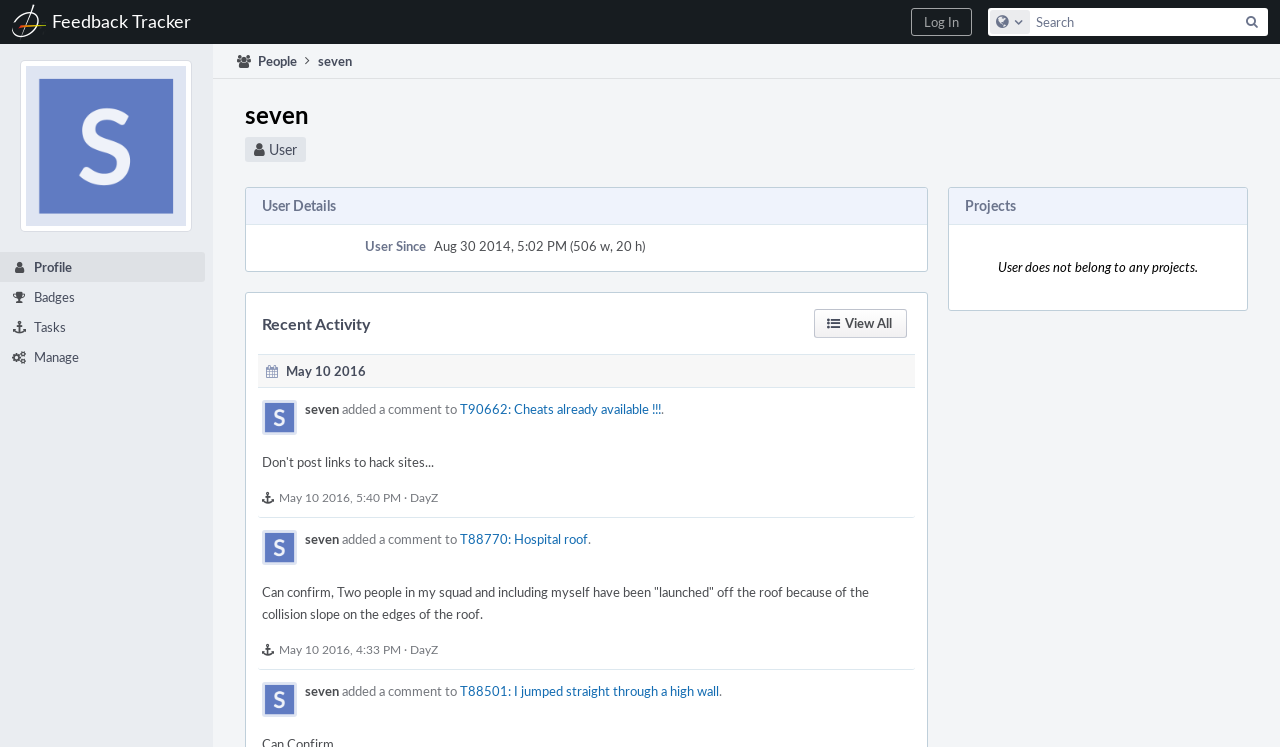What is the name of the game mentioned in the user's activity?
Please provide a comprehensive answer based on the details in the screenshot.

The game mentioned in the user's activity is DayZ, which is mentioned in the 'Recent Activity' section as the game related to the tasks T90662 and T88770 that the user added comments to.